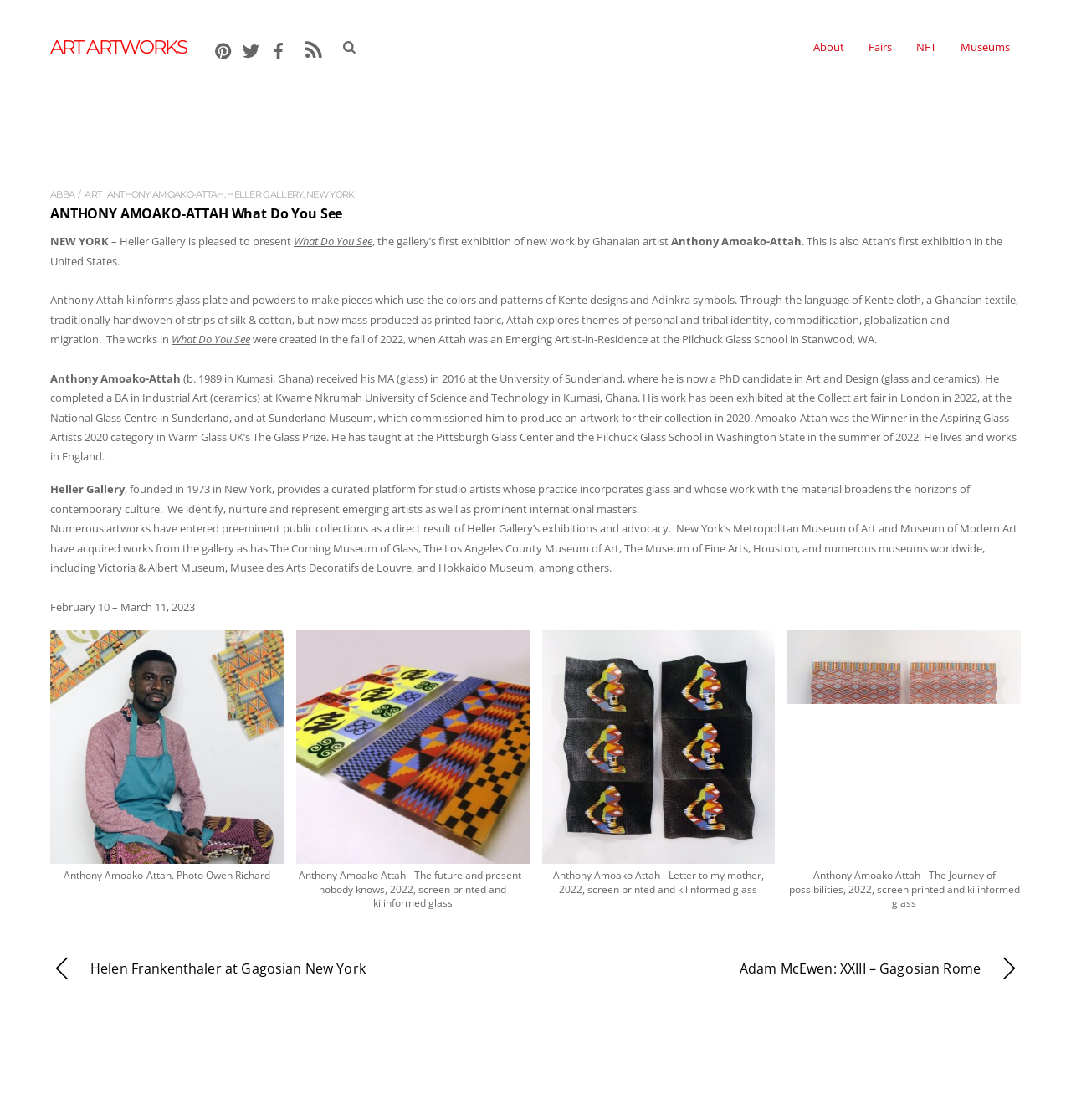Illustrate the webpage with a detailed description.

The webpage is about an art exhibition titled "What Do You See" by Ghanaian artist Anthony Amoako-Attah at Heller Gallery in New York. At the top of the page, there are several social media links, including Pinterest, Twitter, Facebook, and an RSS feed, followed by a search box. 

Below the social media links, there is a navigation menu with links to "About", "Fairs", "NFT", and "Museums". 

The main content of the page is an article about the exhibition, which includes a brief introduction to the artist and his work. The text describes how Amoako-Attah uses glass plate and powders to create pieces inspired by Kente designs and Adinkra symbols, exploring themes of personal and tribal identity, commodification, globalization, and migration. 

The article also provides biographical information about the artist, including his education and exhibitions. Additionally, it describes Heller Gallery, which was founded in 1973 in New York and provides a platform for studio artists working with glass.

There are several images on the page, including a photo of the artist and three images of his artworks, each with a description. The images are scattered throughout the article, with the first image appearing below the introduction, and the remaining two images appearing further down the page.

At the bottom of the page, there are two more links to other art exhibitions, one at Gagosian New York and another at Gagosian Rome.